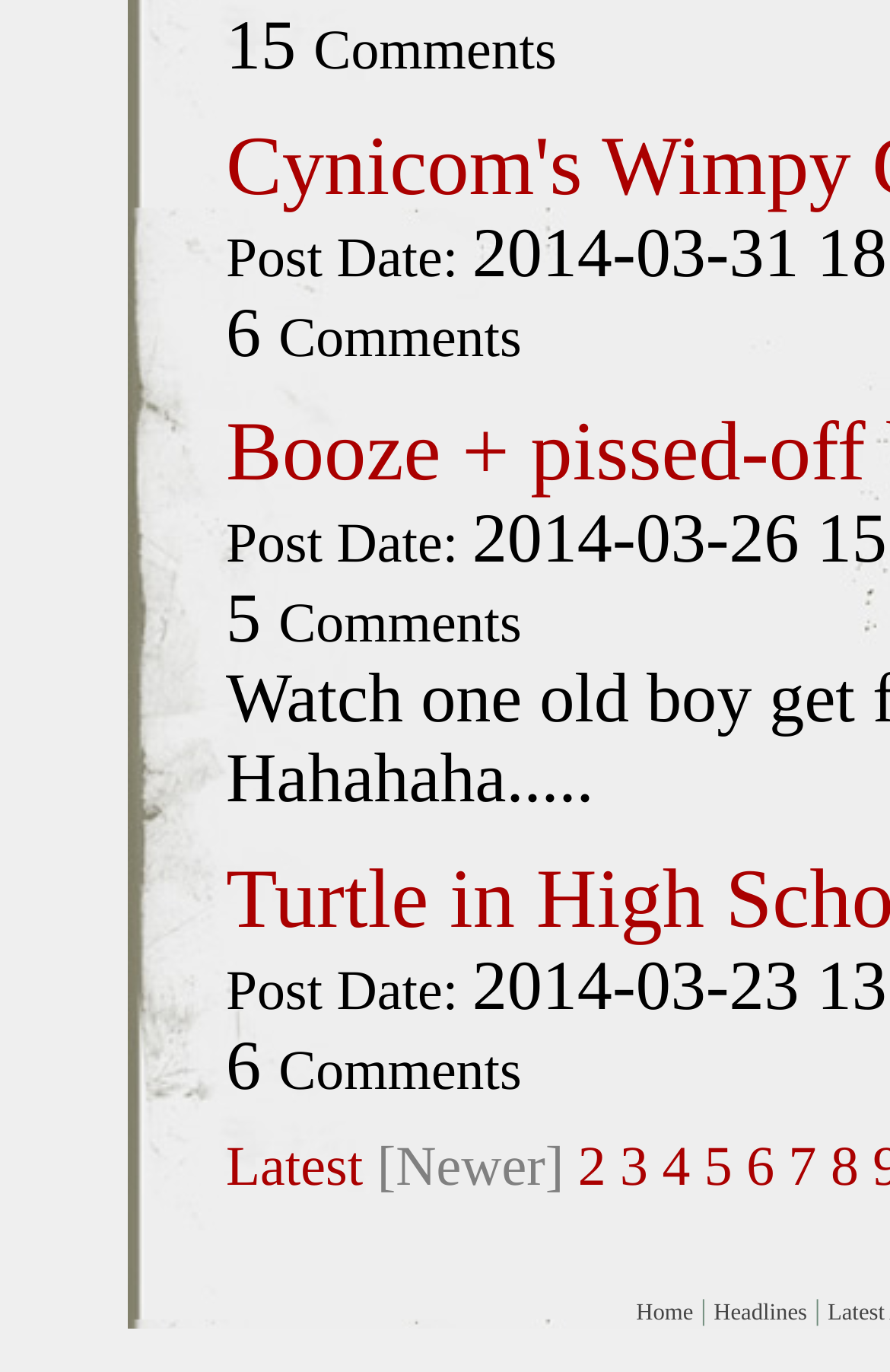What is the post date of the first comment?
Refer to the screenshot and respond with a concise word or phrase.

6